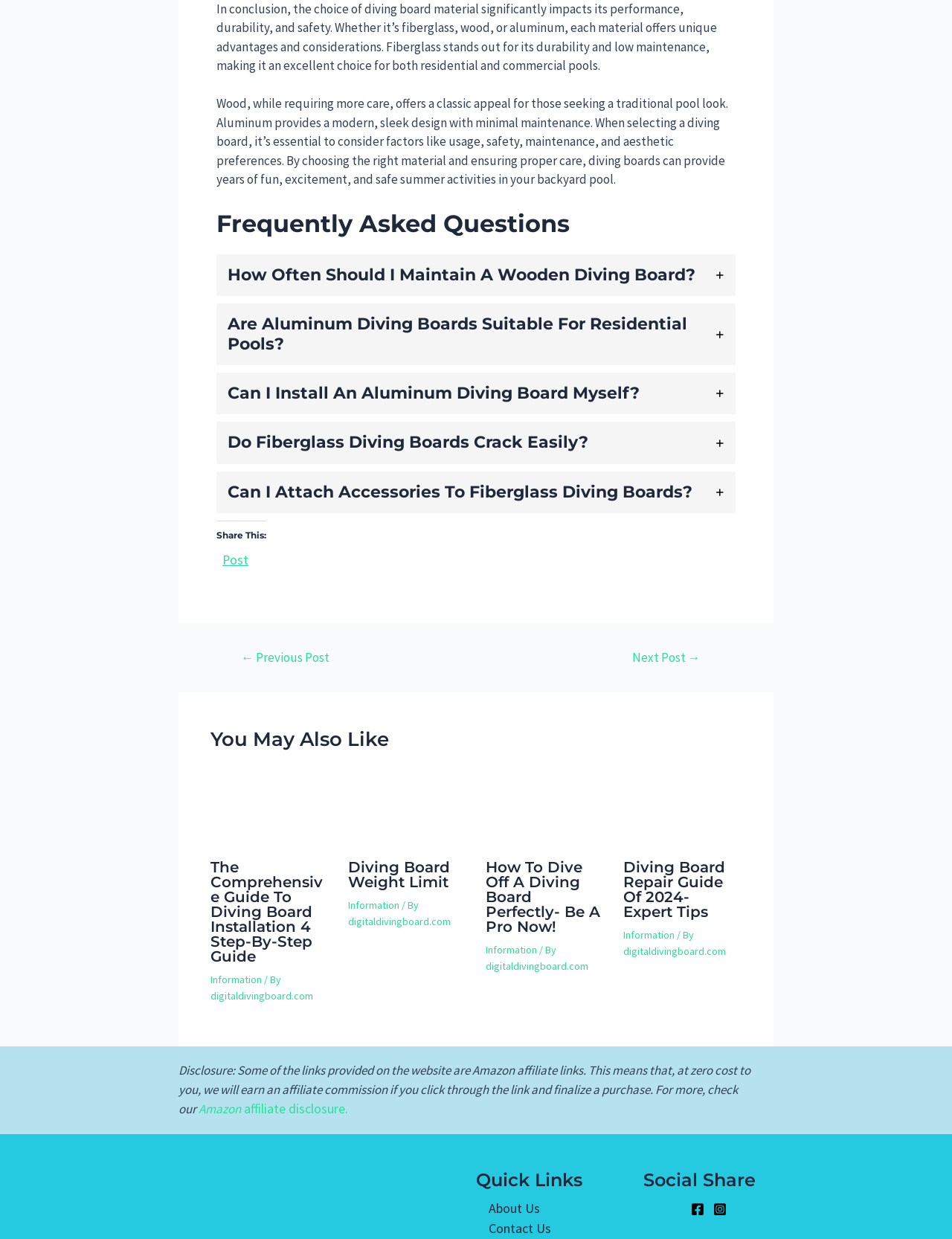Provide the bounding box coordinates of the HTML element described as: "digitaldivingboard.com". The bounding box coordinates should be four float numbers between 0 and 1, i.e., [left, top, right, bottom].

[0.51, 0.763, 0.618, 0.774]